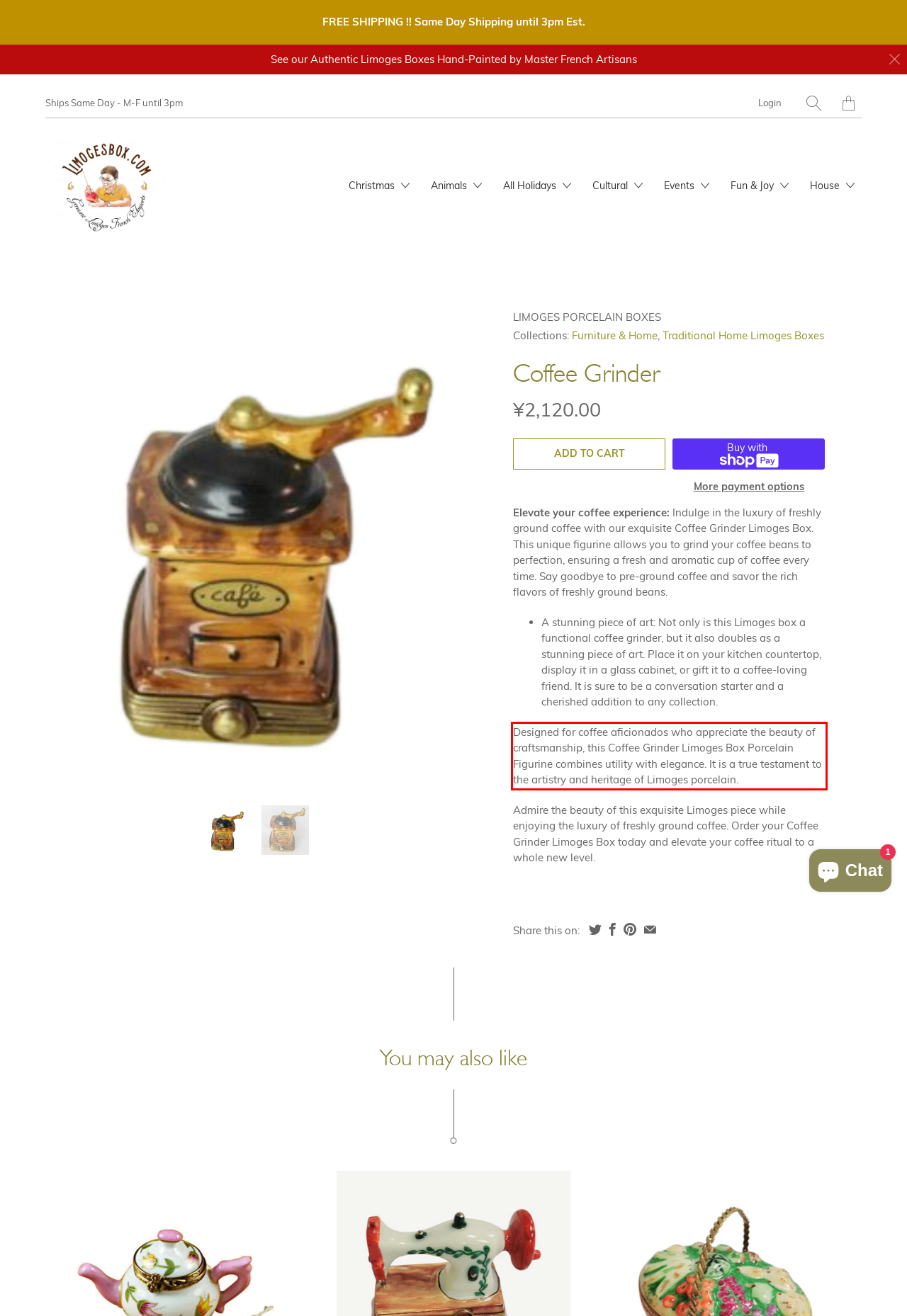Given the screenshot of a webpage, identify the red rectangle bounding box and recognize the text content inside it, generating the extracted text.

Designed for coffee aficionados who appreciate the beauty of craftsmanship, this Coffee Grinder Limoges Box Porcelain Figurine combines utility with elegance. It is a true testament to the artistry and heritage of Limoges porcelain.